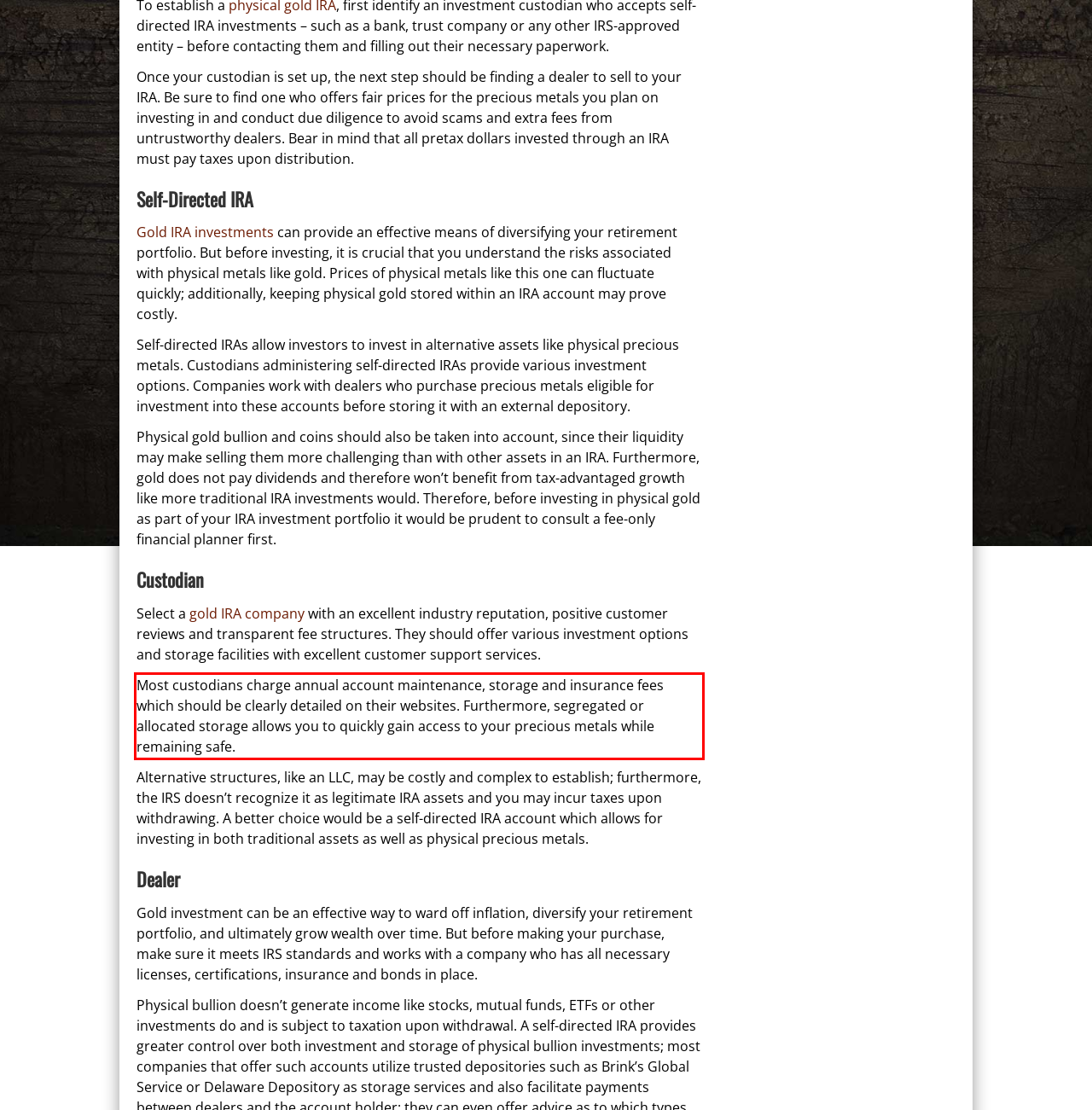Extract and provide the text found inside the red rectangle in the screenshot of the webpage.

Most custodians charge annual account maintenance, storage and insurance fees which should be clearly detailed on their websites. Furthermore, segregated or allocated storage allows you to quickly gain access to your precious metals while remaining safe.